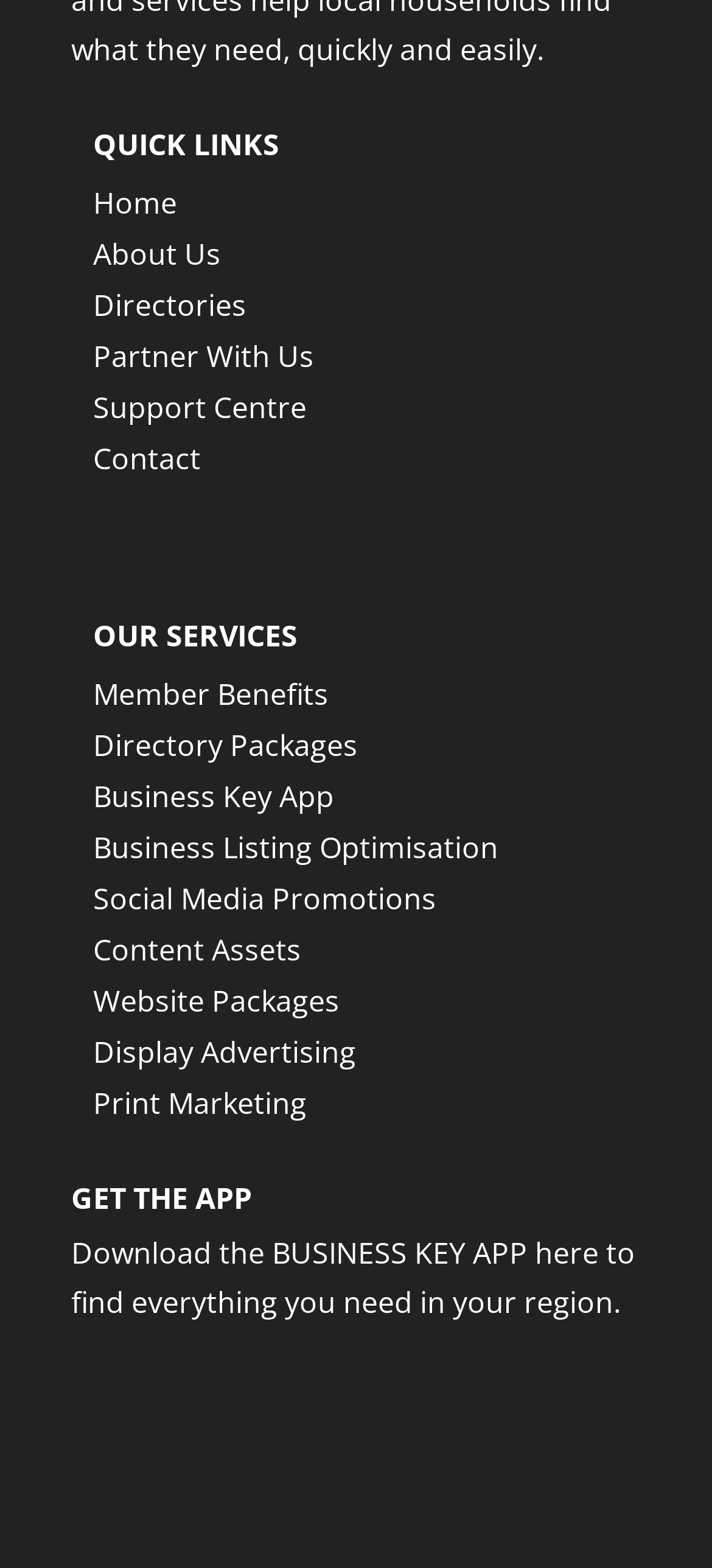Using the element description: "Contact", determine the bounding box coordinates for the specified UI element. The coordinates should be four float numbers between 0 and 1, [left, top, right, bottom].

[0.131, 0.279, 0.282, 0.305]